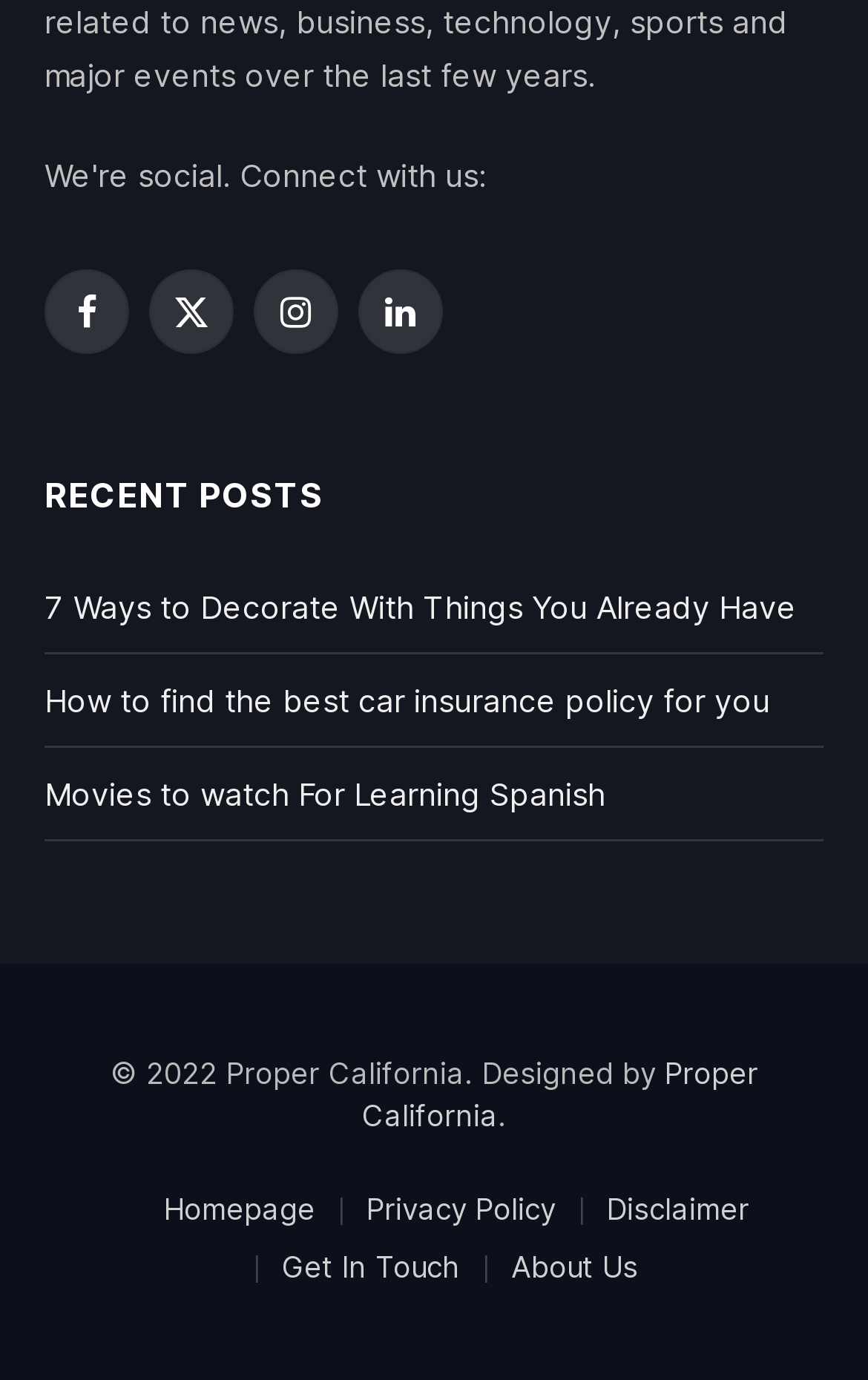Pinpoint the bounding box coordinates of the element you need to click to execute the following instruction: "Go to Homepage". The bounding box should be represented by four float numbers between 0 and 1, in the format [left, top, right, bottom].

[0.188, 0.862, 0.363, 0.888]